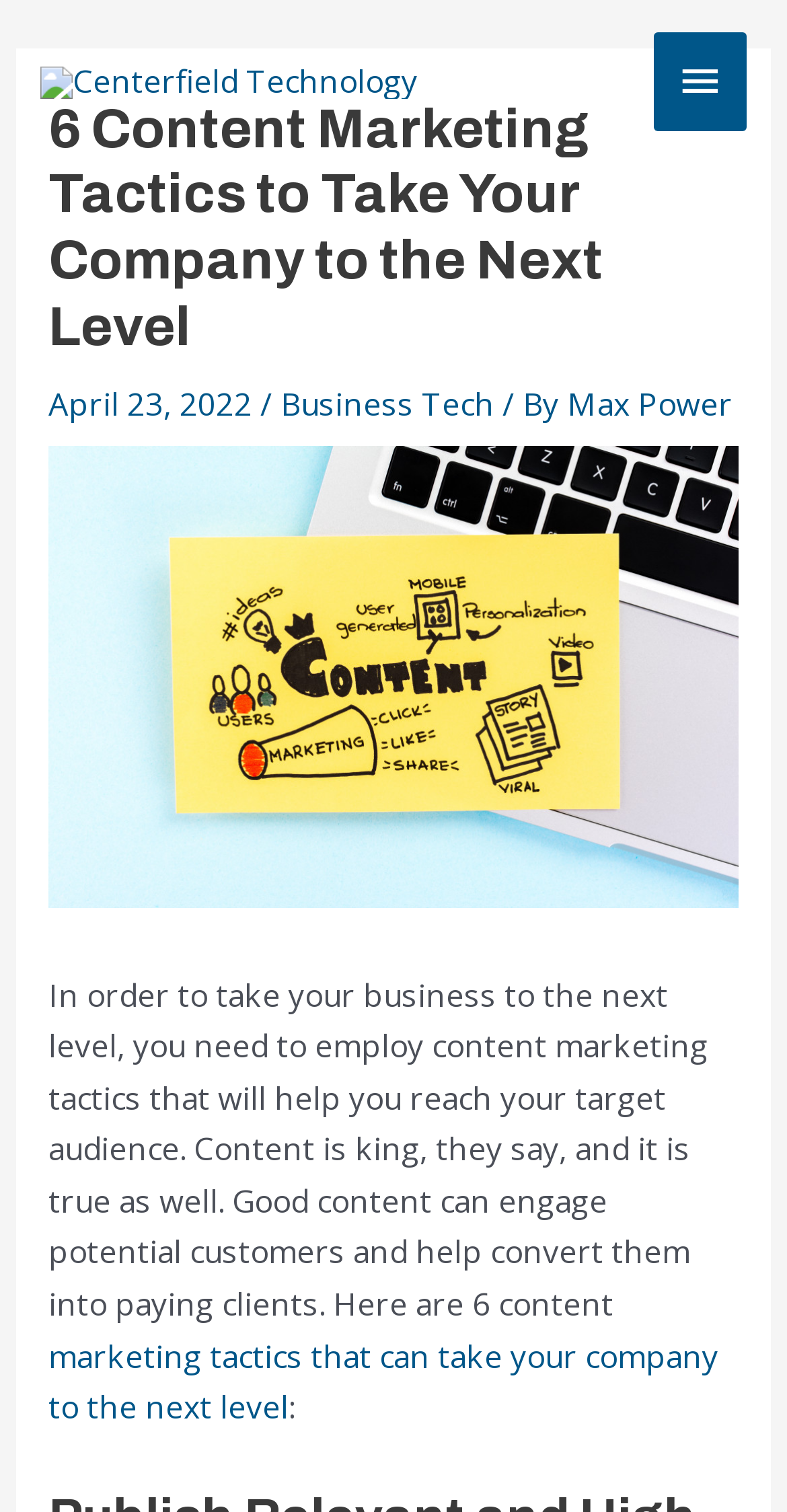What is the purpose of content marketing?
Provide a comprehensive and detailed answer to the question.

I found the purpose of content marketing by reading the static text element that says 'Good content can engage potential customers and help convert them into paying clients'.